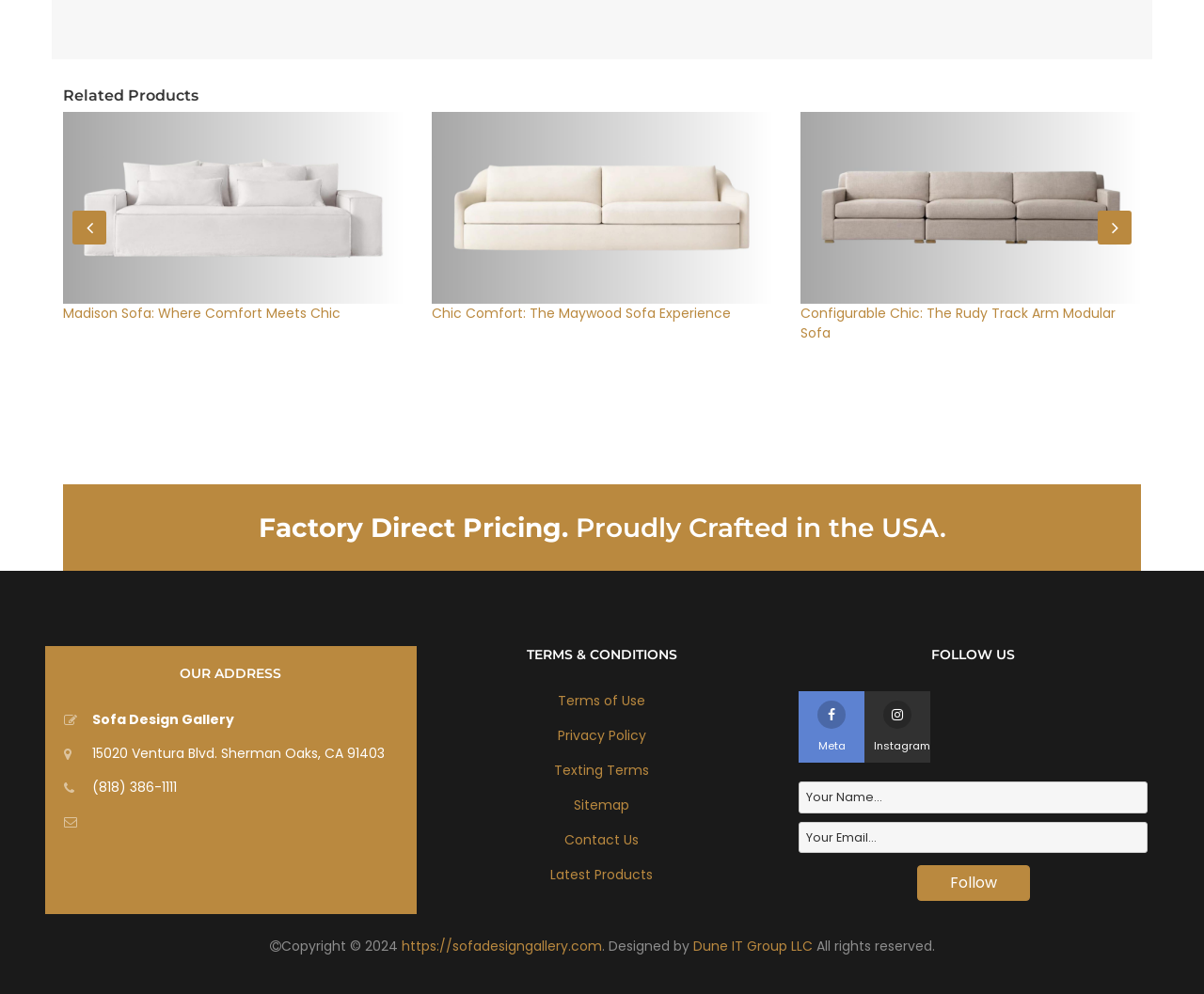Please locate the bounding box coordinates for the element that should be clicked to achieve the following instruction: "View Terms of Use". Ensure the coordinates are given as four float numbers between 0 and 1, i.e., [left, top, right, bottom].

[0.464, 0.695, 0.536, 0.714]